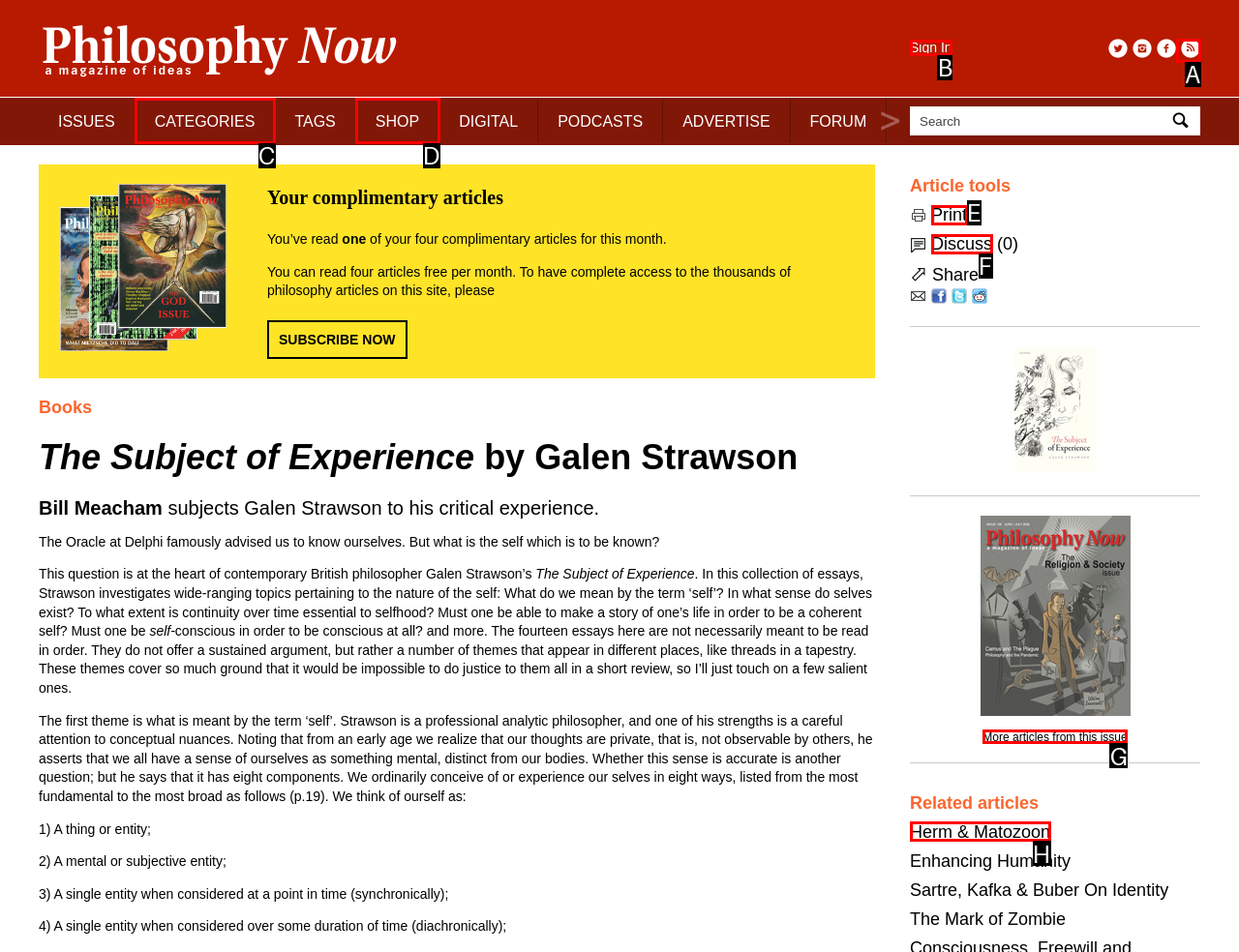Given the element description: Home, choose the HTML element that aligns with it. Indicate your choice with the corresponding letter.

None